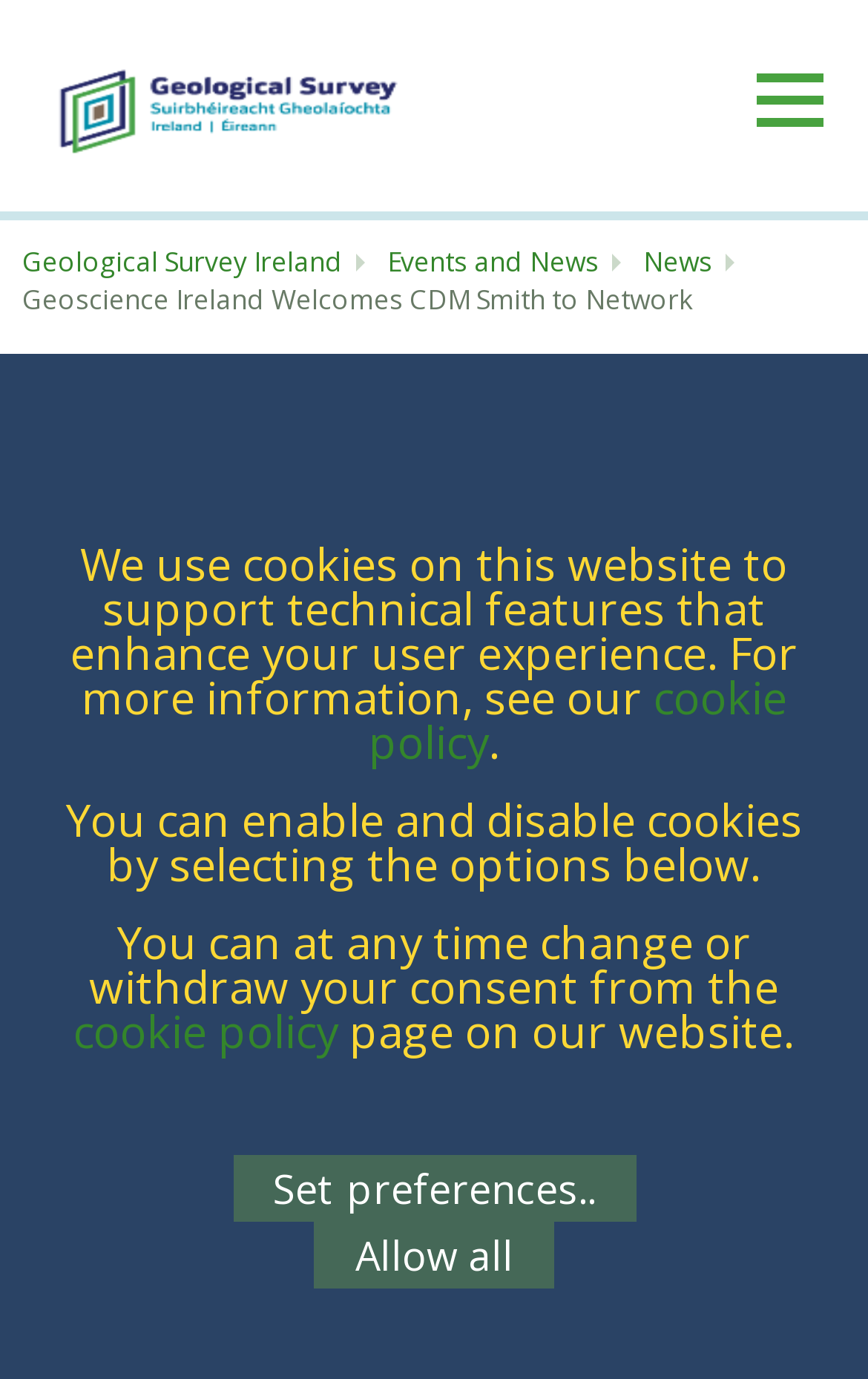What is the name of the organization welcomed to the network?
Answer the question using a single word or phrase, according to the image.

CDM Smith